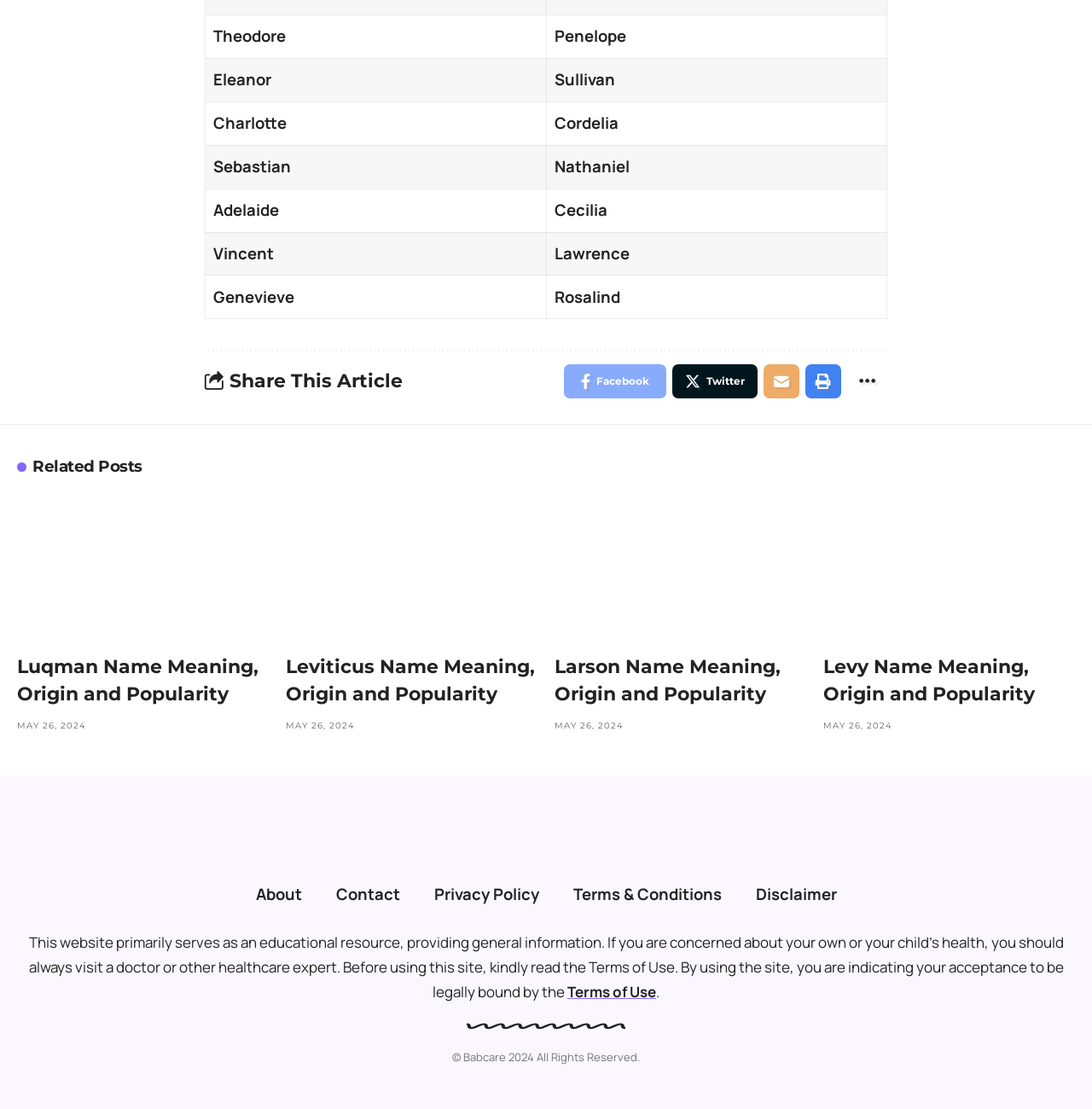What is the copyright information at the bottom of the webpage?
Please respond to the question with a detailed and thorough explanation.

The copyright information at the bottom of the webpage states '© Babcare 2024 All Rights Reserved.', indicating that the website is owned by Babcare and that all rights are reserved for the year 2024.